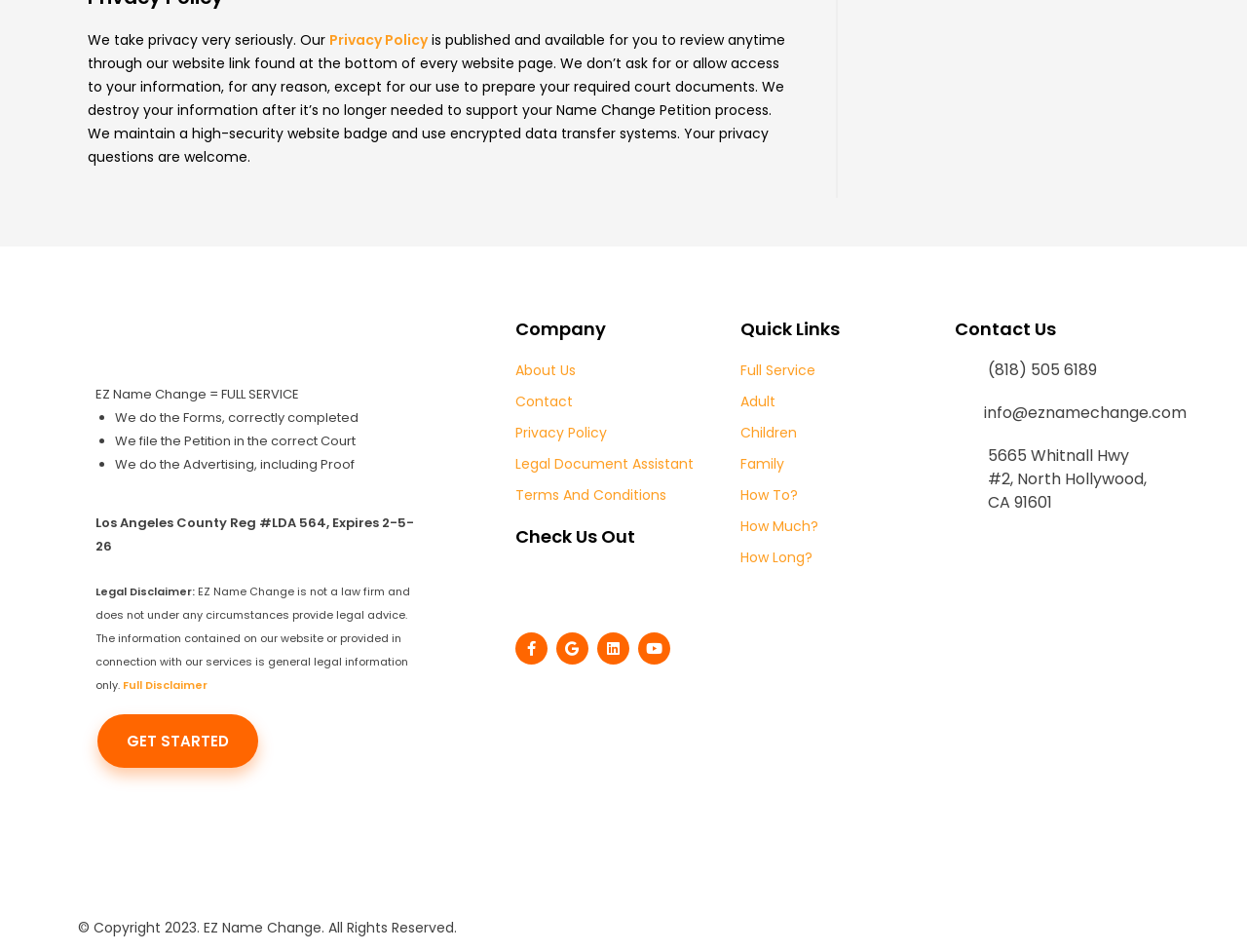Indicate the bounding box coordinates of the element that needs to be clicked to satisfy the following instruction: "Check the 'Facebook' social media link". The coordinates should be four float numbers between 0 and 1, i.e., [left, top, right, bottom].

[0.413, 0.664, 0.439, 0.698]